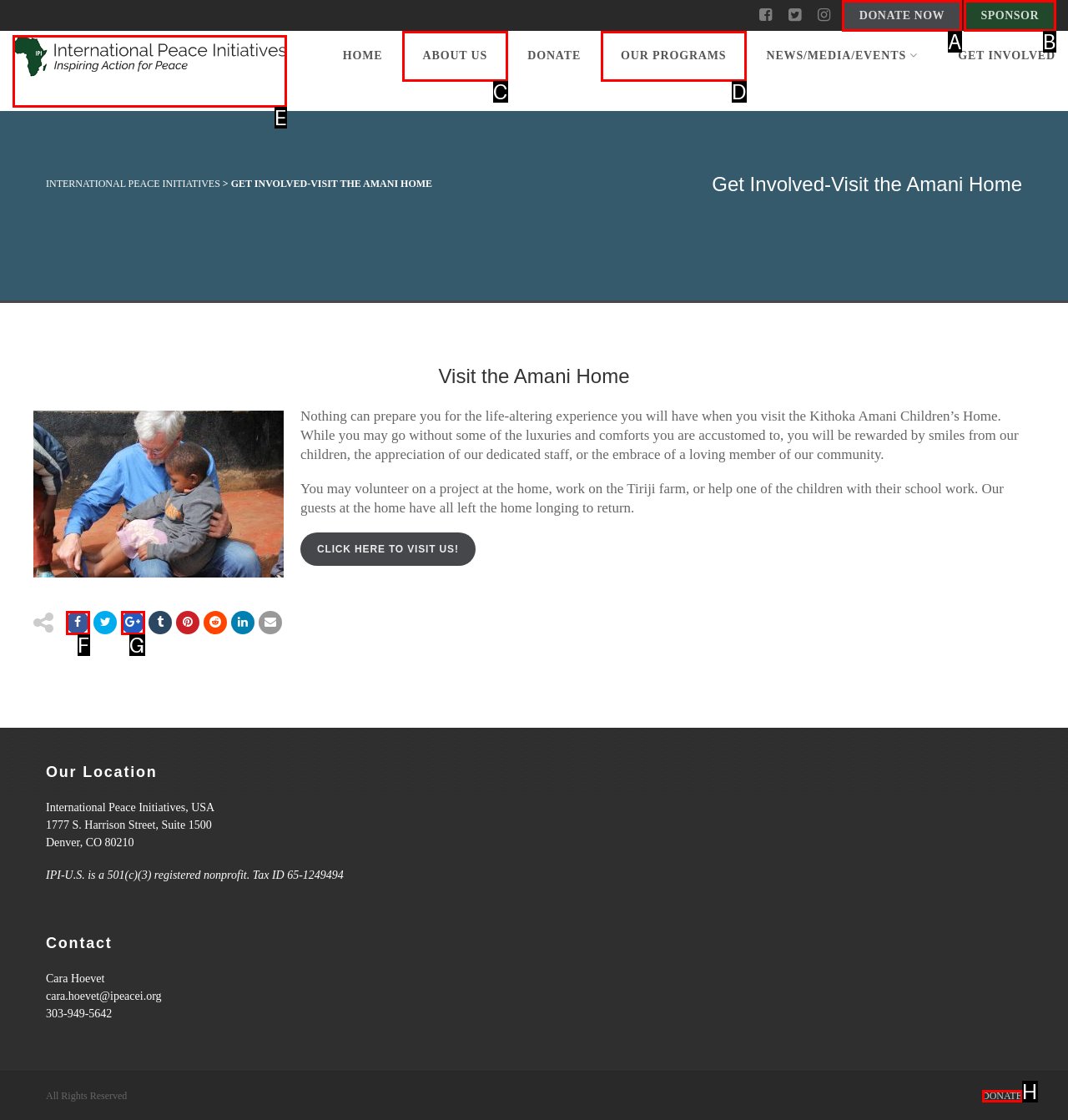Determine which option matches the element description: Donate
Answer using the letter of the correct option.

H